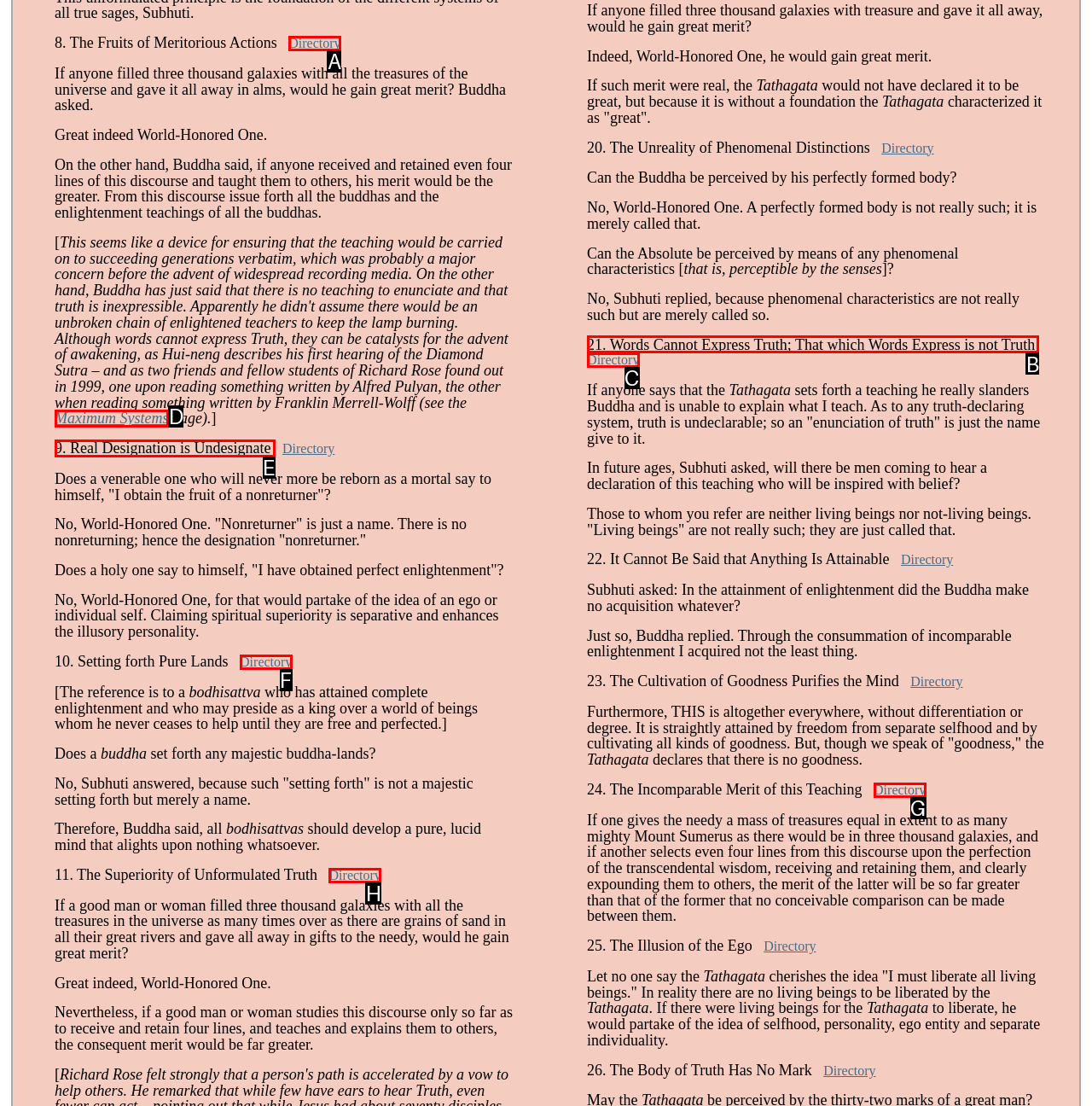Which option should be clicked to execute the following task: click Directory? Respond with the letter of the selected option.

H